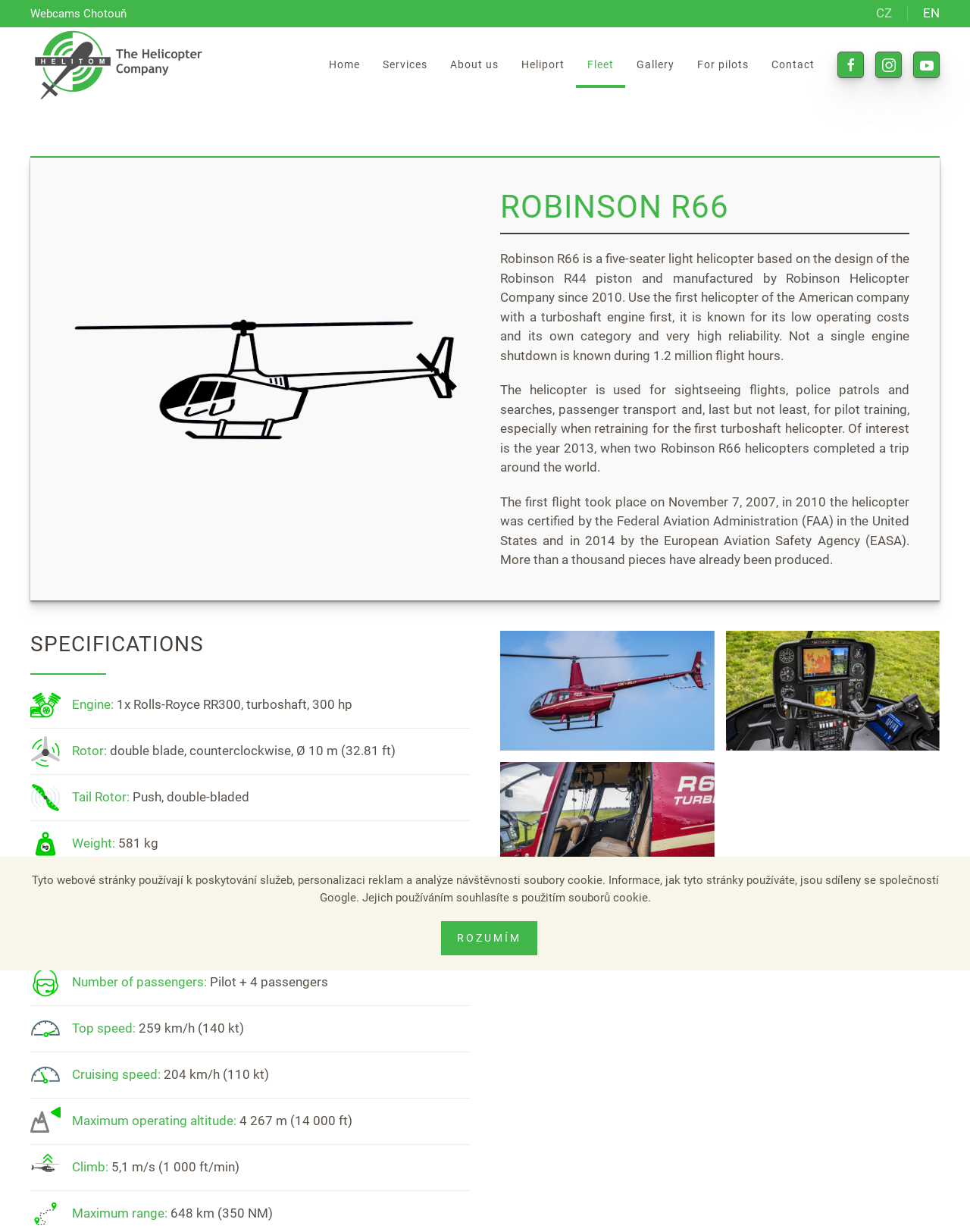What type of helicopter is described on this webpage?
Look at the screenshot and respond with a single word or phrase.

Robinson R66